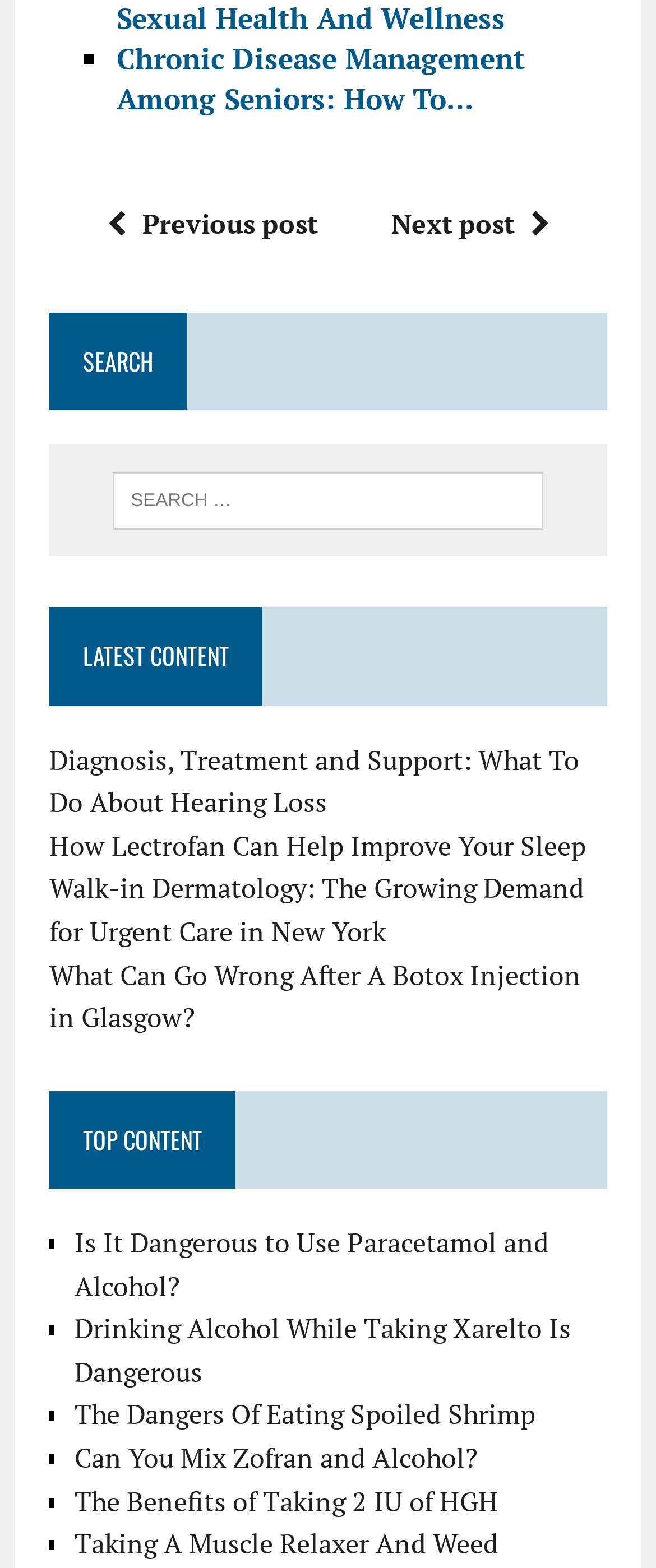What is the text of the previous post link?
Please answer the question with a detailed response using the information from the screenshot.

I looked for the link with the text 'Previous post' and found it. The link is represented by the Unicode character 'uf053'.